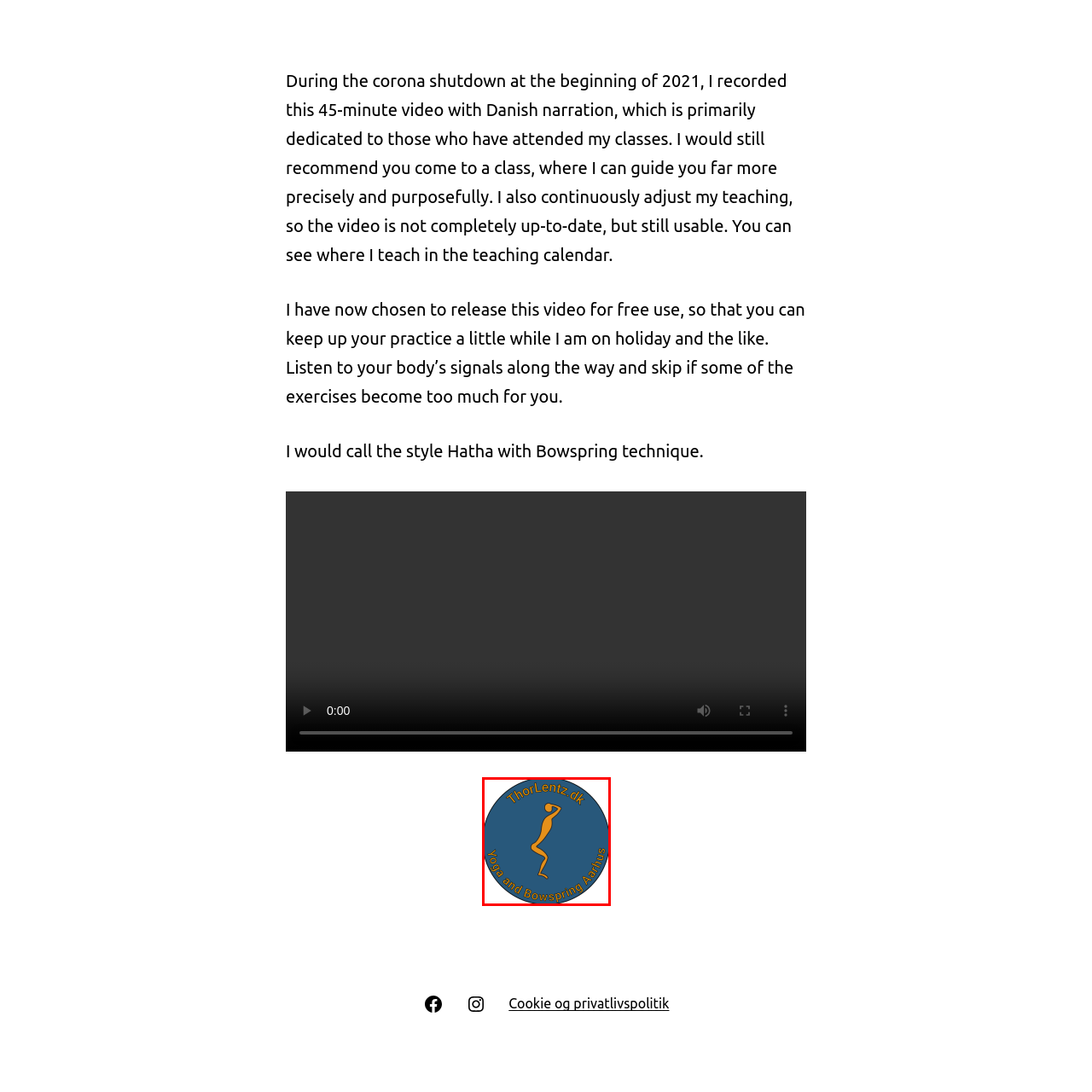What is the shape of the logo?
Observe the image part marked by the red bounding box and give a detailed answer to the question.

The logo is described as a circular logo, which means it has a continuous curved boundary with no corners or edges.